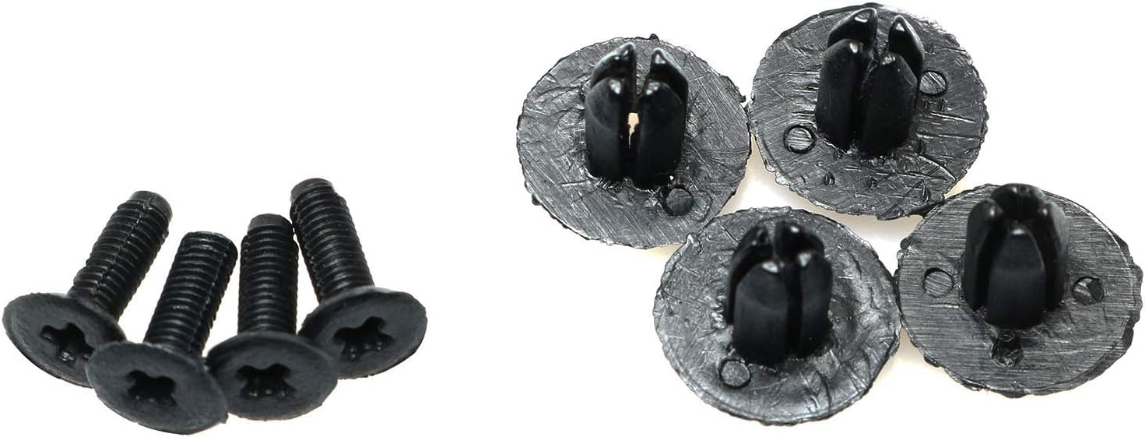Offer a comprehensive description of the image.

The image features a set of four durable retainer clips accompanied by several screws, designed for securely attaching kick plates under dishwashers. These aftermarket parts are compatible with various brands, including Whirlpool, KitchenAid, and Kenmore. The clips have a sturdy black finish, showcasing their high-quality material, which ensures both durability and effective fixation. Ideal for anyone looking to maintain or replace components in their dishwasher, these clips provide a reliable solution for securing the kick plate firmly in place.